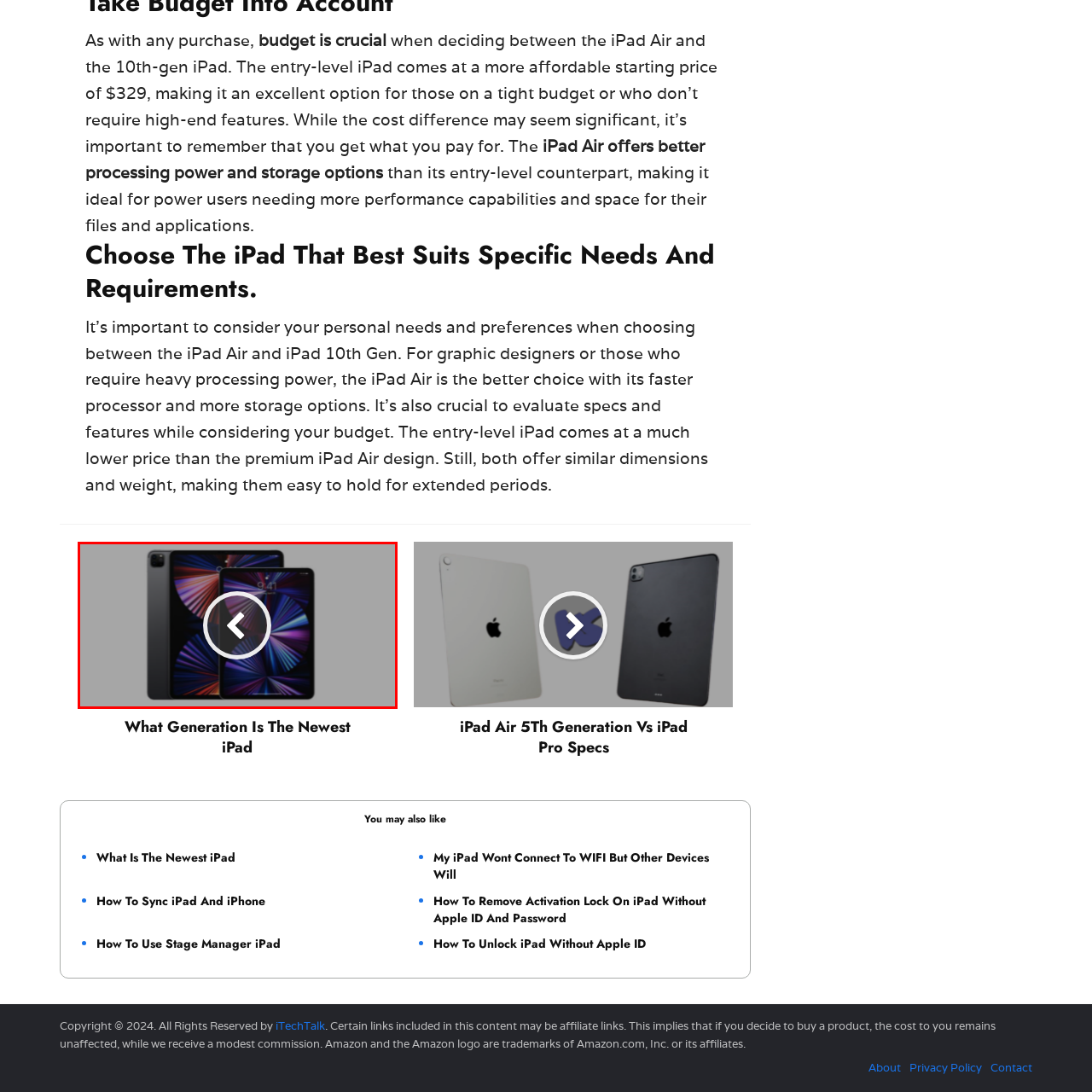What is the purpose of the circular arrow icon?
Refer to the image highlighted by the red box and give a one-word or short-phrase answer reflecting what you see.

navigational element